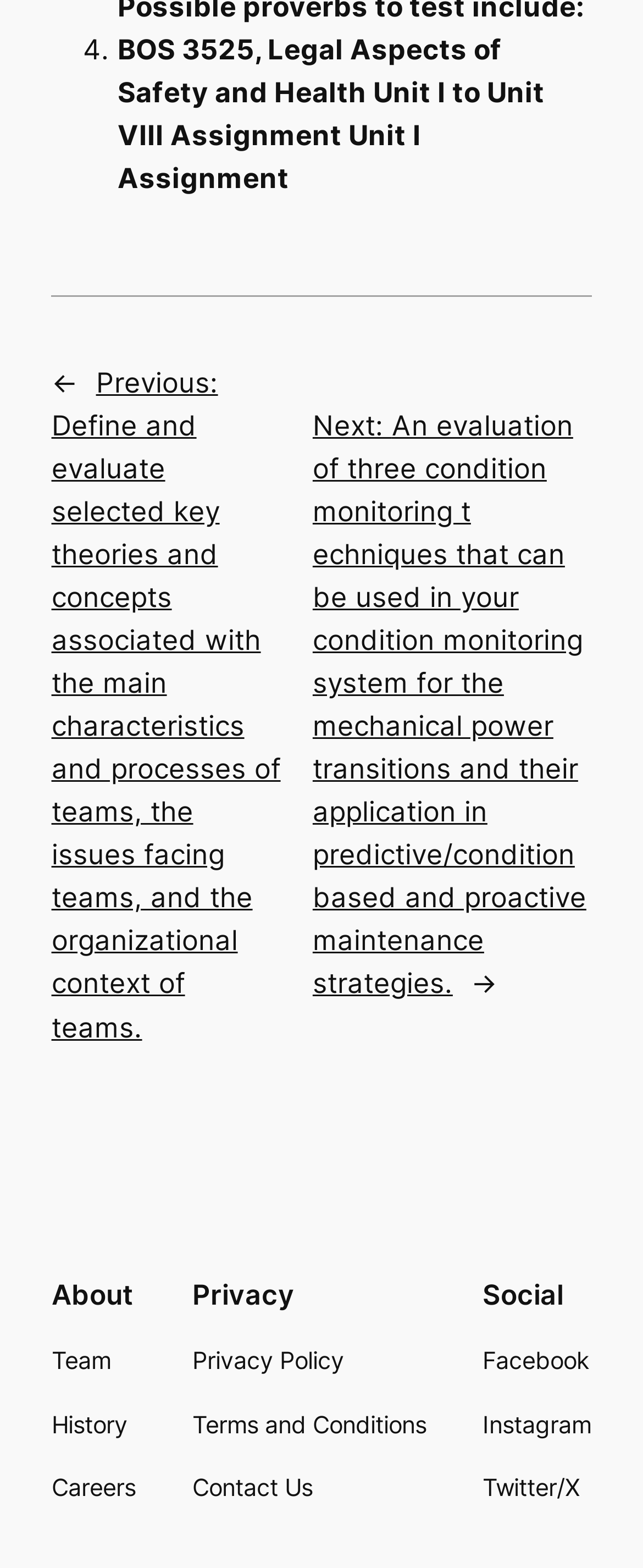Ascertain the bounding box coordinates for the UI element detailed here: "Privacy Policy". The coordinates should be provided as [left, top, right, bottom] with each value being a float between 0 and 1.

[0.299, 0.857, 0.535, 0.88]